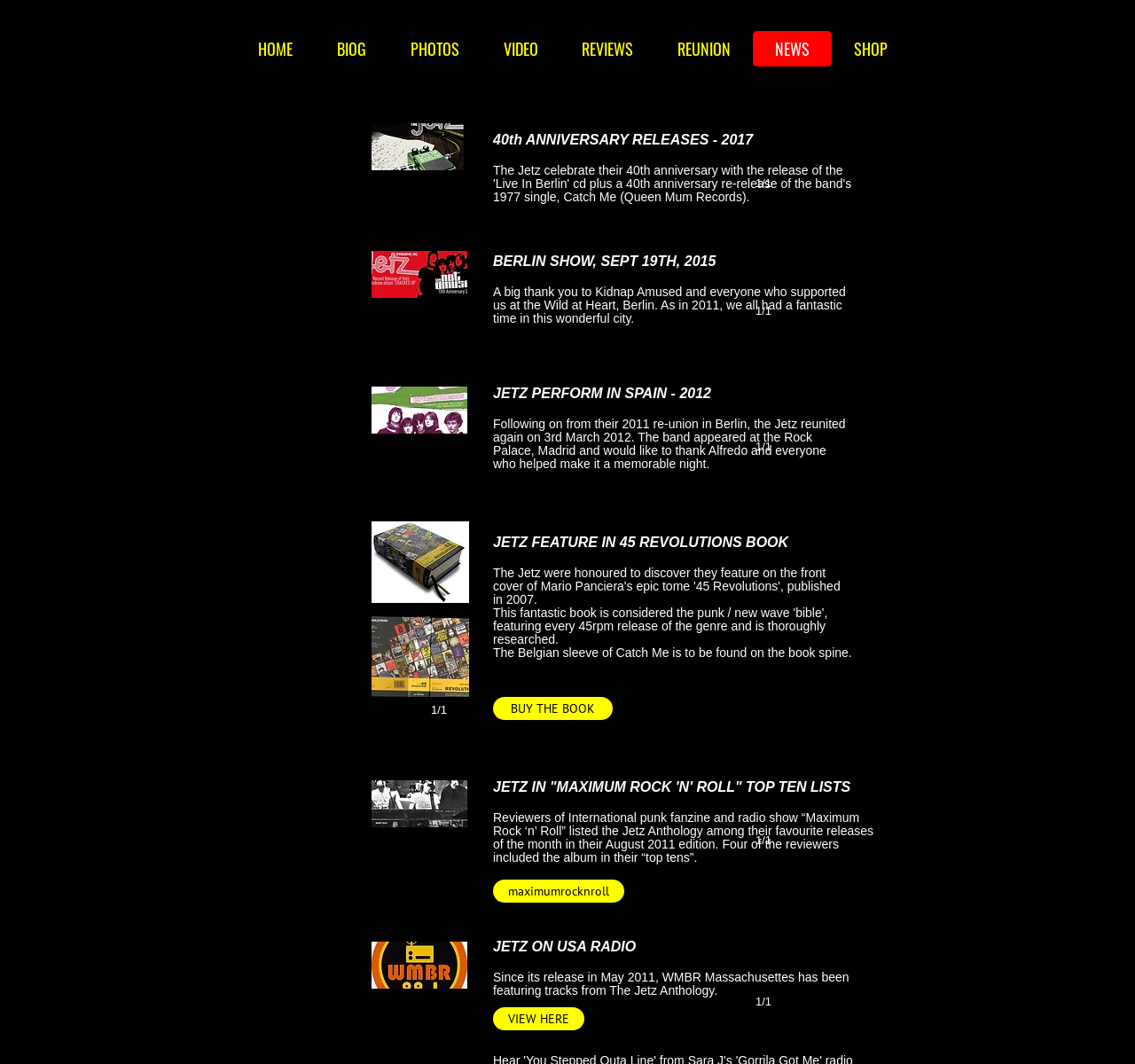Please find the bounding box coordinates of the element that needs to be clicked to perform the following instruction: "Go to 'NEWS'". The bounding box coordinates should be four float numbers between 0 and 1, represented as [left, top, right, bottom].

[0.663, 0.029, 0.733, 0.062]